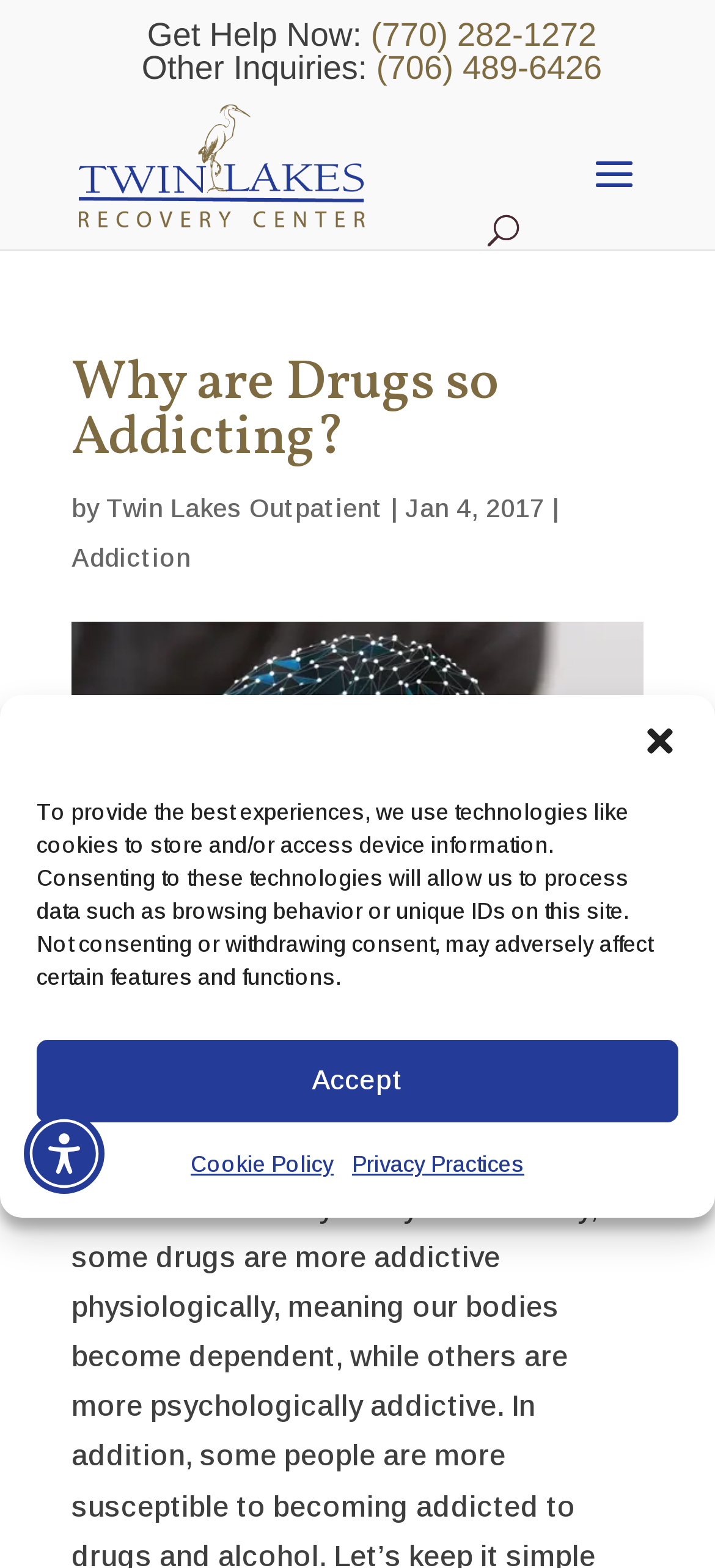Identify the bounding box coordinates of the region that needs to be clicked to carry out this instruction: "Search for something". Provide these coordinates as four float numbers ranging from 0 to 1, i.e., [left, top, right, bottom].

[0.5, 0.0, 0.9, 0.001]